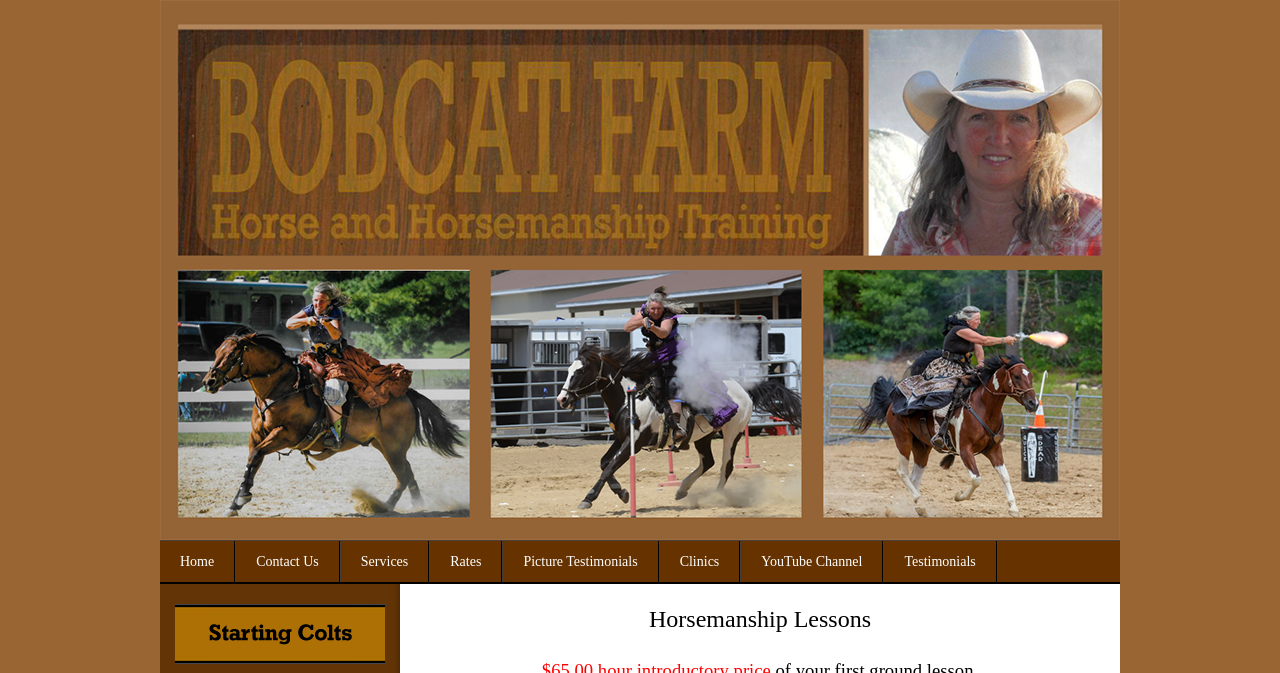Provide a thorough summary of the webpage.

This webpage is about Horsemanship Lessons and Horse Training at Bobcat Farm in Upton, MA. At the top, there is a logo or image of Bobcat Farm, which is also a link, taking up most of the width of the page. Below the logo, there is a navigation menu with 8 links: Home, Contact Us, Services, Rates, Picture Testimonials, Clinics, YouTube Channel, and Testimonials. These links are aligned horizontally and take up the full width of the page.

Further down, there is a heading that reads "Horsemanship Lessons" in a prominent font. Below this heading, there is a call-to-action button or link that says "button starting colts", accompanied by a small image. This button is positioned near the top-left corner of the page.

The overall content of the page seems to be focused on providing information and resources for people interested in horse riding lessons and training, with an emphasis on understanding horse behavior and psychology.